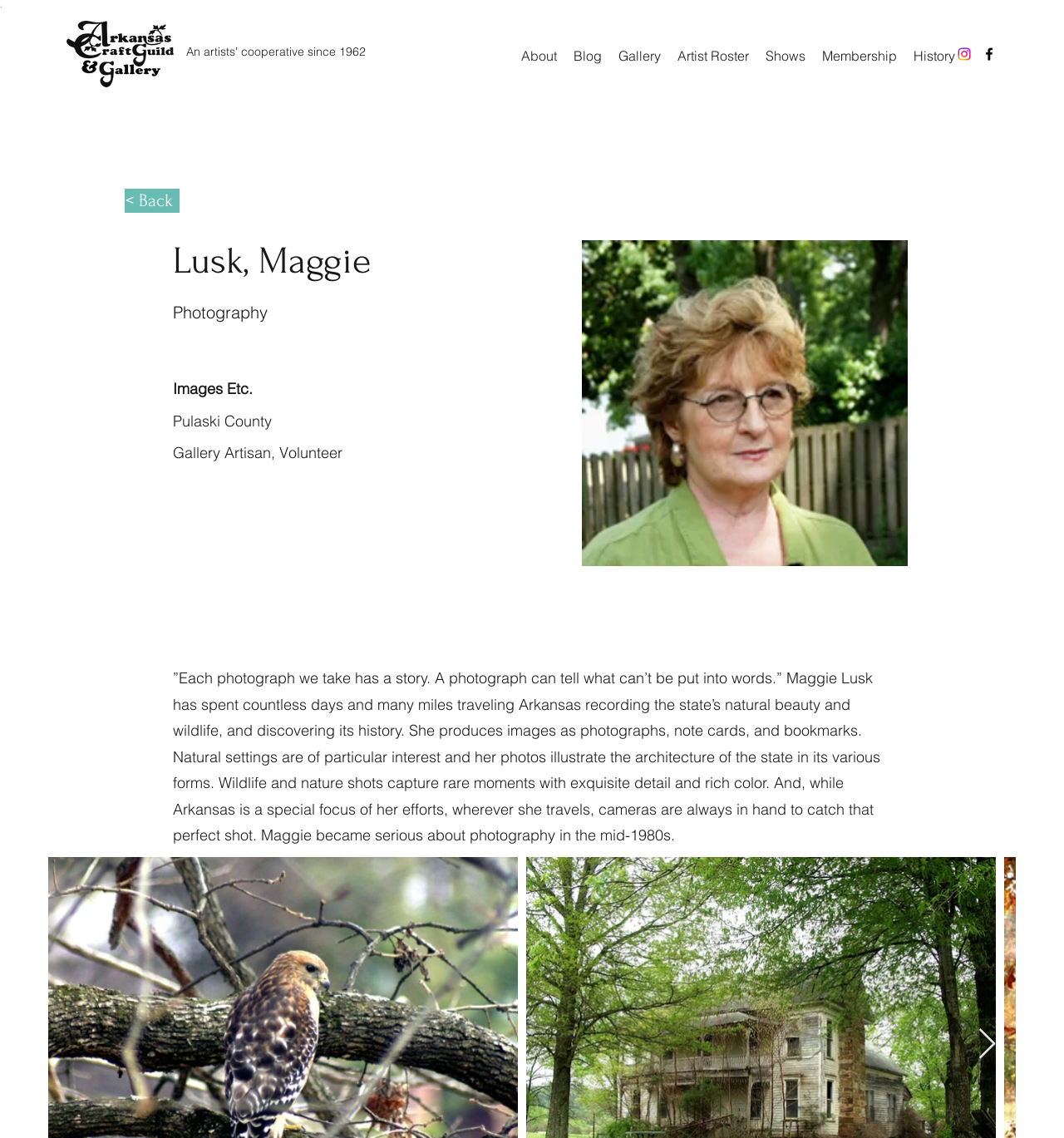Locate the bounding box coordinates of the segment that needs to be clicked to meet this instruction: "Click the Next Item button".

[0.919, 0.904, 0.937, 0.932]